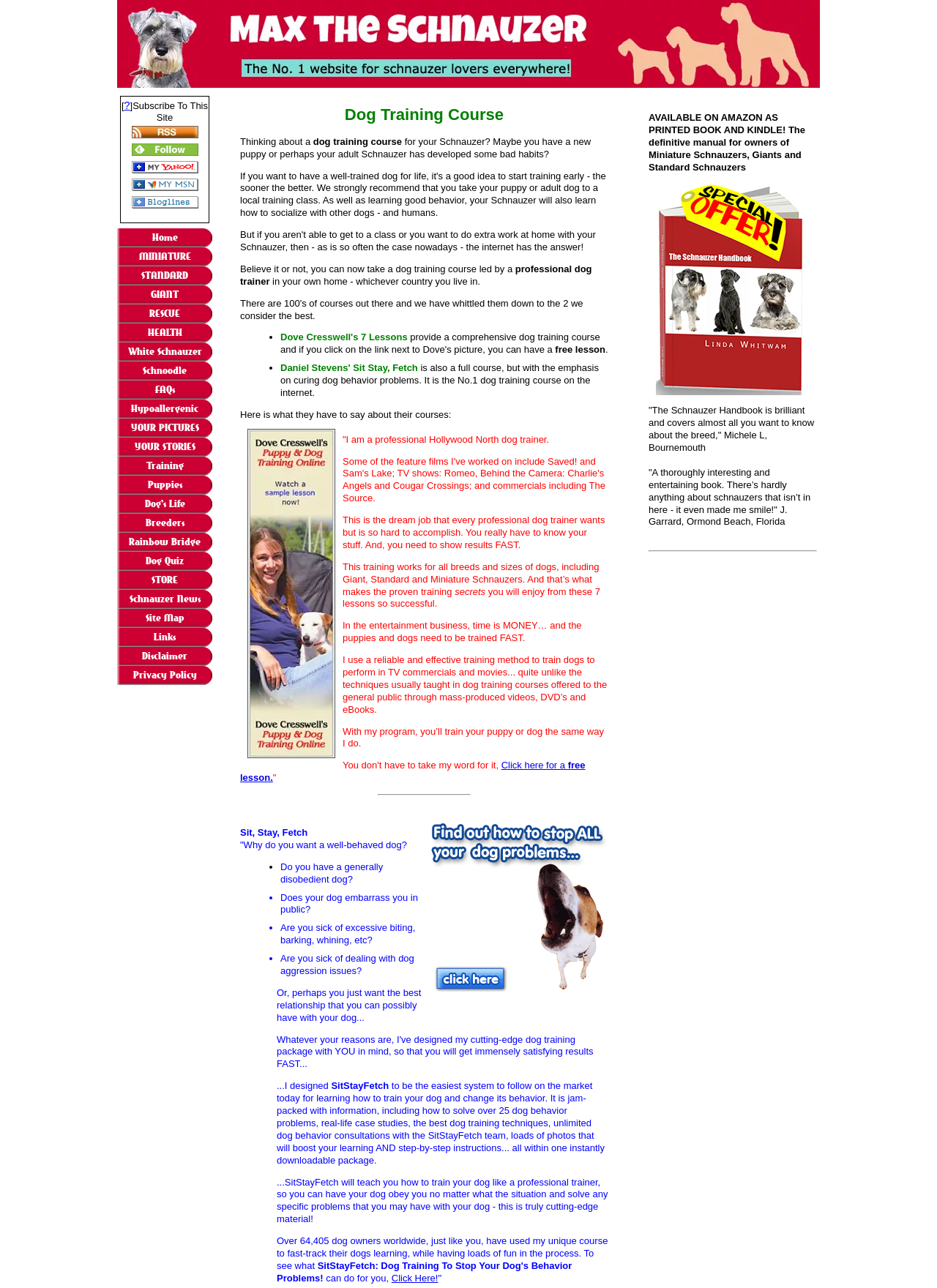Articulate a detailed summary of the webpage's content and design.

This webpage is about a dog training course, with a focus on curing dog behavior problems. At the top, there is a row of links to various pages, including "Home", "MINIATURE", "STANDARD", "GIANT", and others. Below this, there is a heading that reads "Dog Training Course" and a brief description of the course.

To the right of the heading, there is an image related to non-shedding dog breeds. Below this, there are several paragraphs of text that describe the course and its benefits, including testimonials from a professional dog trainer. The text explains that the course is effective for all breeds and sizes of dogs and can help with common behavior problems.

Further down the page, there is a section with a series of bullet points that ask questions about common dog behavior issues, such as disobedience, embarrassment in public, and aggression. Below this, there is a section that describes the "SitStayFetch" system, which is a comprehensive dog training program that includes step-by-step instructions, photos, and unlimited consultations with the SitStayFetch team.

To the right of this section, there is an image promoting a Schnauzer book sale, along with a testimonial from a satisfied customer. At the bottom of the page, there is a call to action to "Click Here!" to learn more about the course.